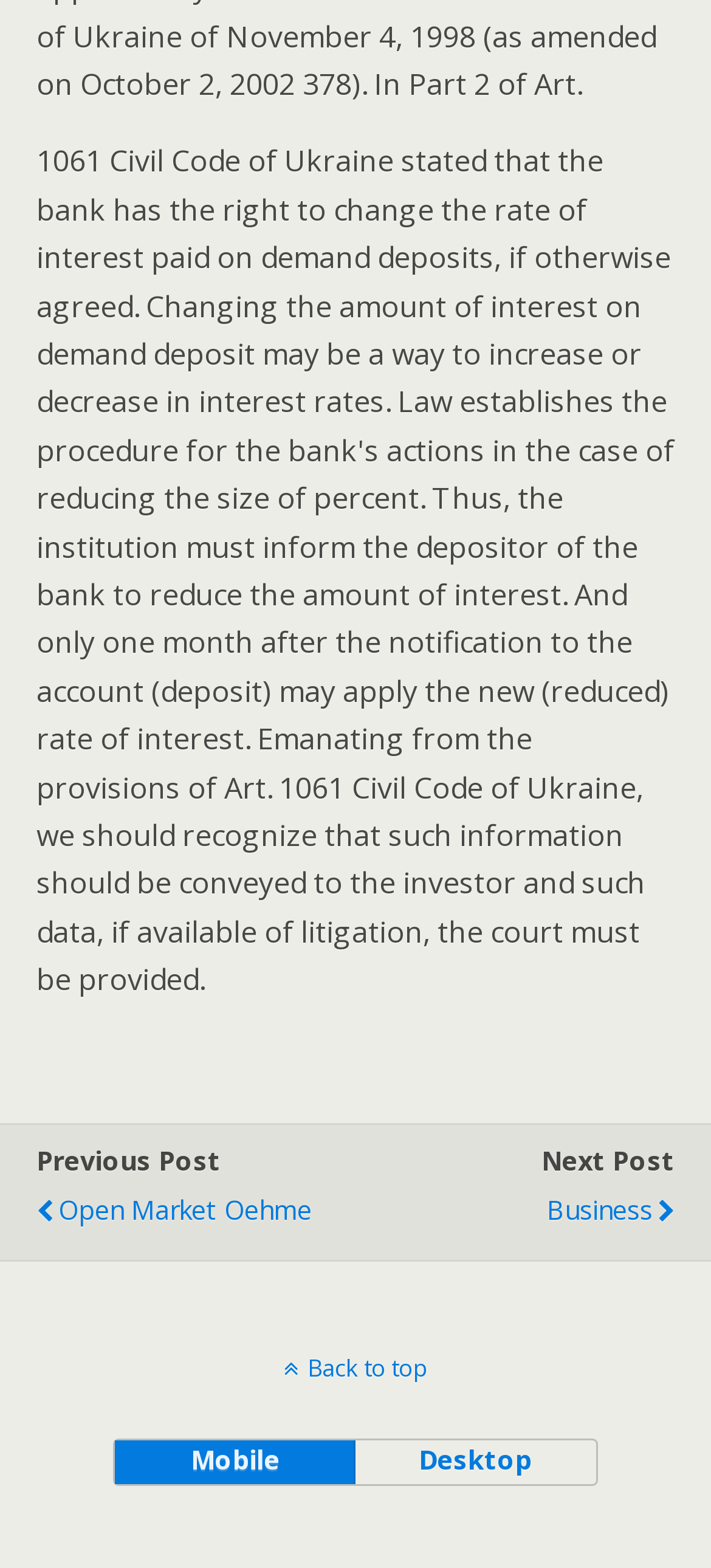From the screenshot, find the bounding box of the UI element matching this description: "mobile". Supply the bounding box coordinates in the form [left, top, right, bottom], each a float between 0 and 1.

[0.163, 0.918, 0.5, 0.946]